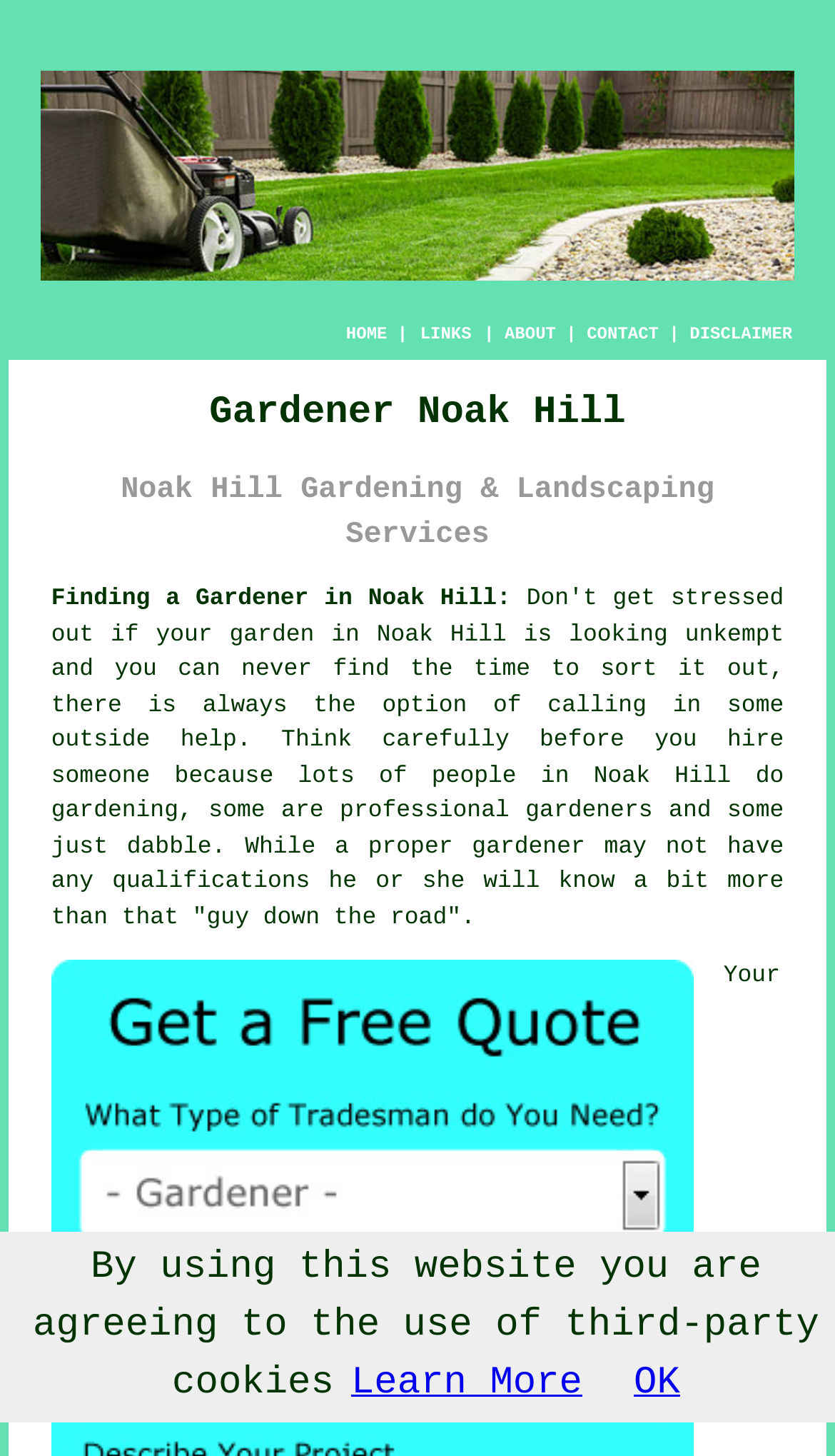Please identify the bounding box coordinates of the region to click in order to complete the given instruction: "View Terms of Use". The coordinates should be four float numbers between 0 and 1, i.e., [left, top, right, bottom].

None